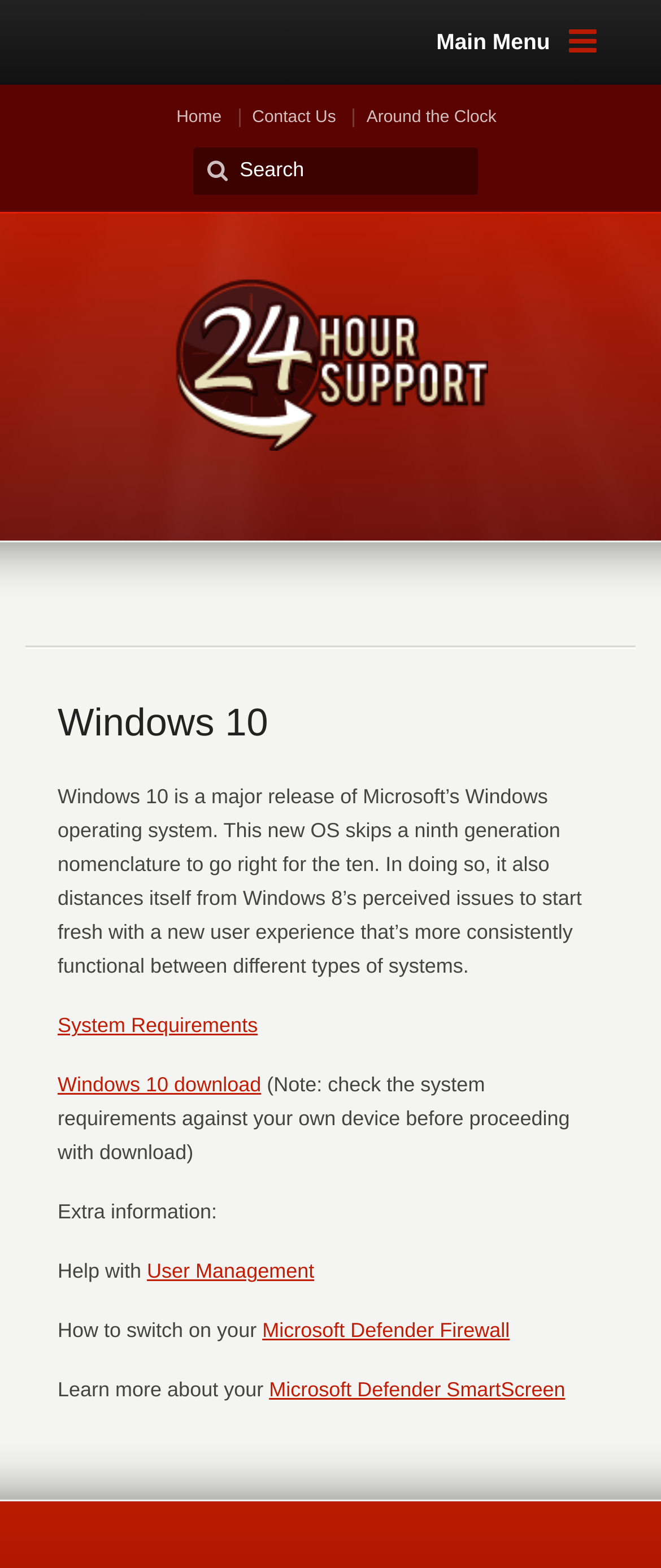Provide a thorough summary of the webpage.

The webpage is about Windows 10, with a main menu located at the top left corner, featuring links to "Home", "Contact Us", and "Around the Clock". A search bar is positioned to the right of the main menu, consisting of a text box and a search button. 

Below the search bar, there is a large header section that spans the entire width of the page, containing a link to "24HourSupport" accompanied by an image. 

The main content area is divided into sections, starting with a heading that reads "Windows 10". This is followed by a paragraph of text that provides an overview of Windows 10, its features, and its user experience. 

Underneath the introductory text, there are several links and pieces of information related to Windows 10, including "System Requirements", "Windows 10 download", and additional tips and resources. The links are arranged in a vertical column, with descriptive text accompanying each one. 

Towards the bottom of the page, there are more links and resources, including "User Management", "Microsoft Defender Firewall", and "Microsoft Defender SmartScreen", which are grouped together under the heading "Extra information".